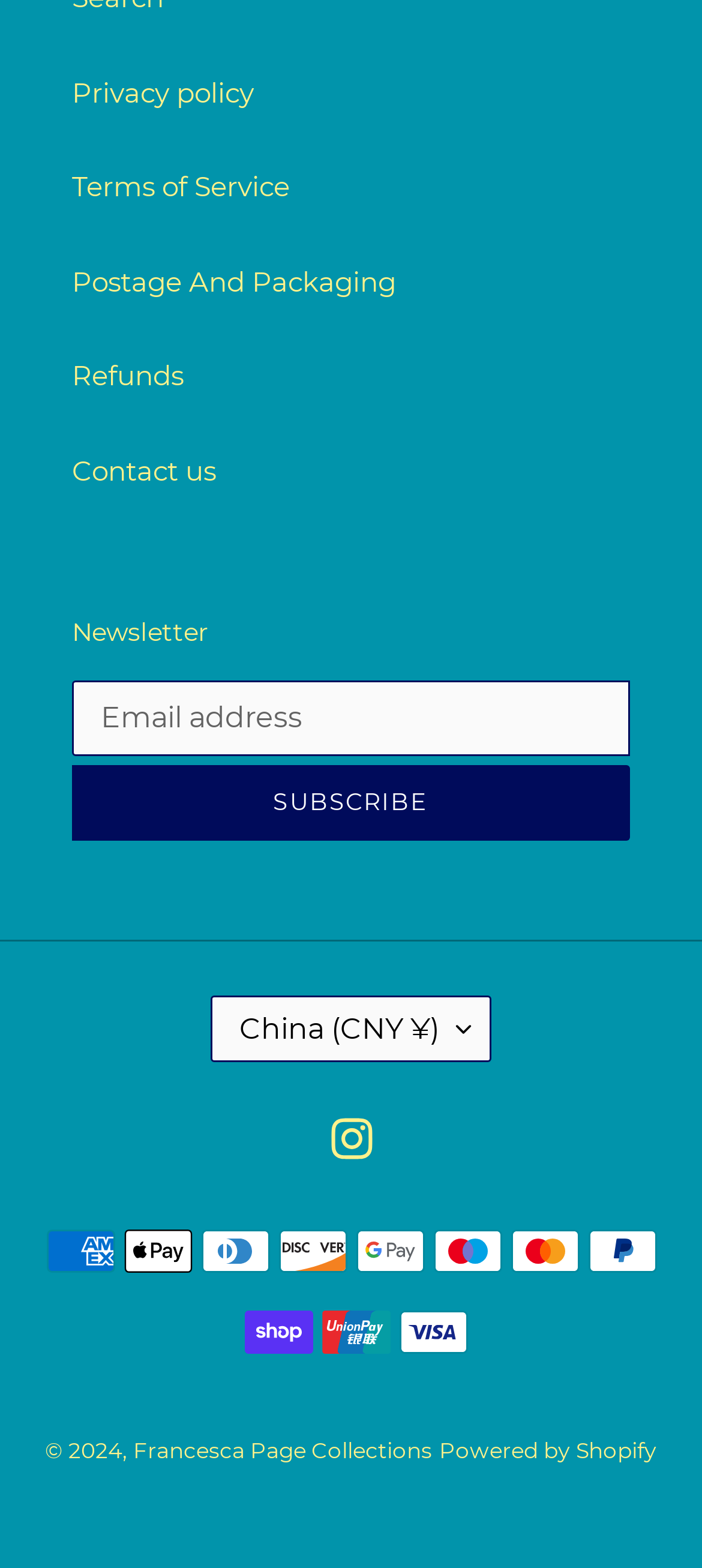Provide the bounding box coordinates for the UI element that is described by this text: "Subscribe". The coordinates should be in the form of four float numbers between 0 and 1: [left, top, right, bottom].

[0.103, 0.488, 0.897, 0.536]